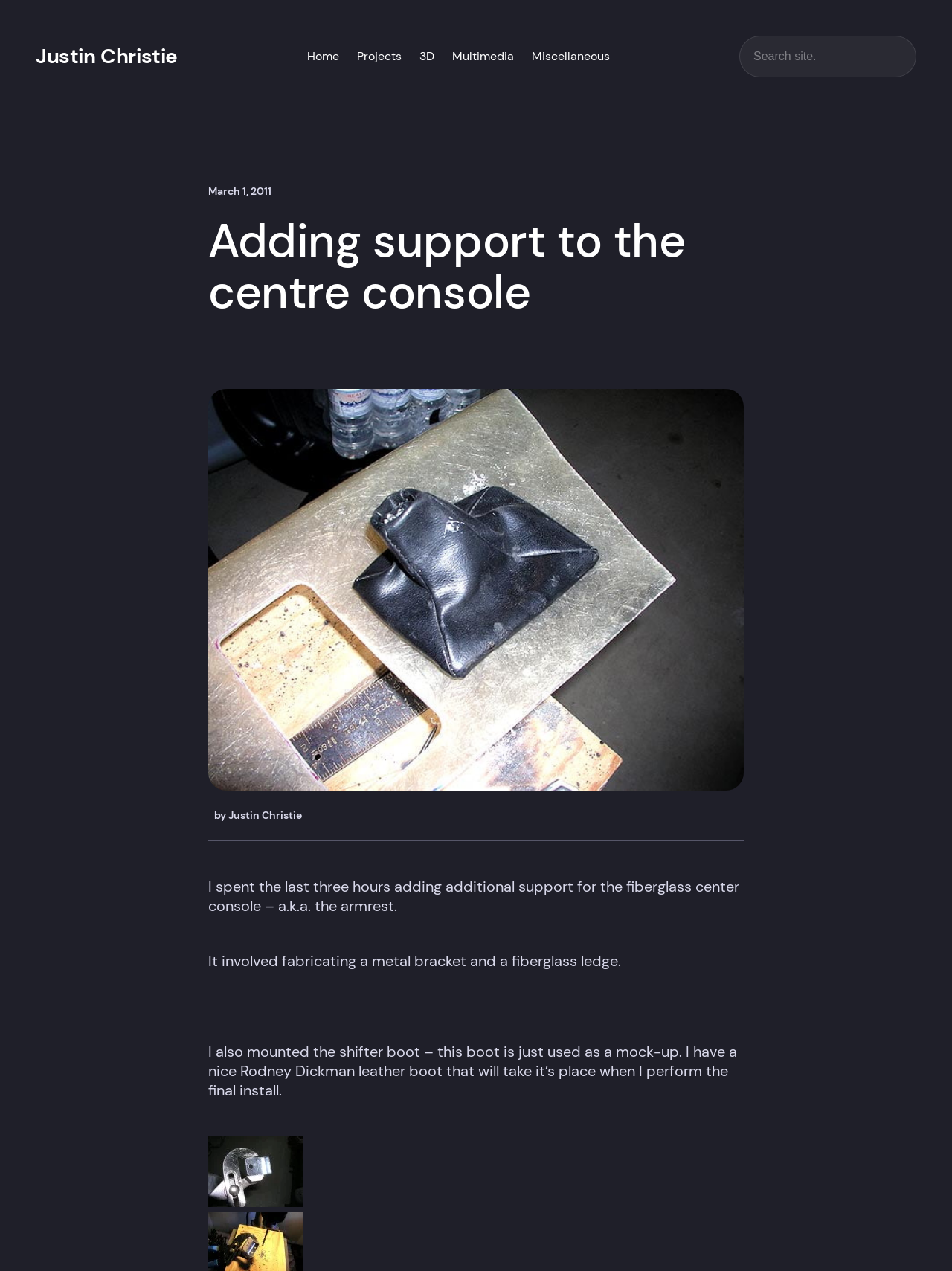Please specify the bounding box coordinates of the clickable section necessary to execute the following command: "go to 3D page".

[0.441, 0.031, 0.456, 0.058]